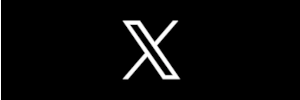Please analyze the image and provide a thorough answer to the question:
What is the purpose of 'X' as a platform?

As a prominent entity in online interactions, 'X' aims to facilitate engagement and dialogue among its users, which suggests that the purpose of 'X' as a platform is to facilitate engagement and dialogue.